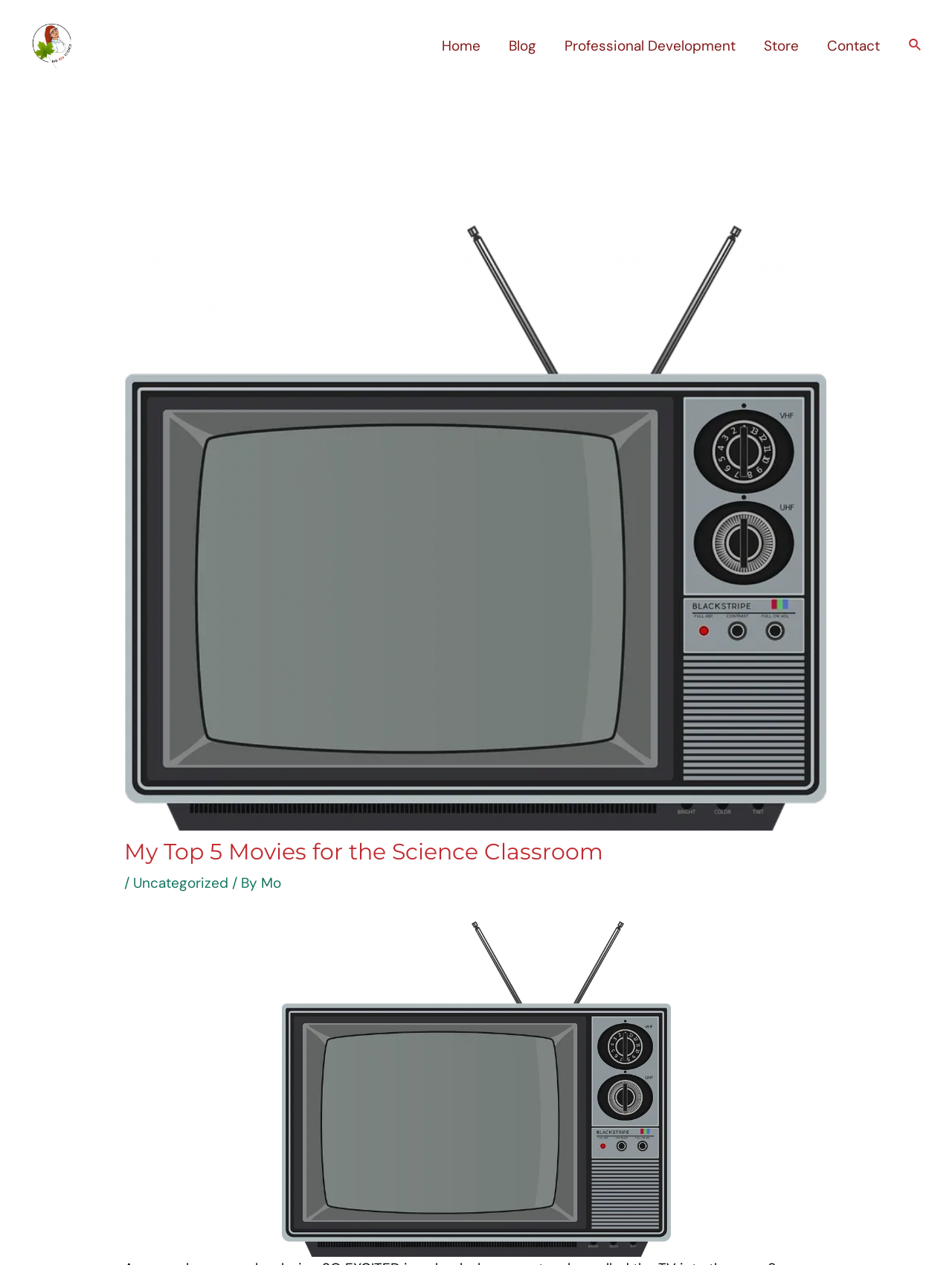What is the name of the website?
Can you offer a detailed and complete answer to this question?

The name of the website can be found at the top left corner of the webpage, where it says 'Big Red Science' in a link format.